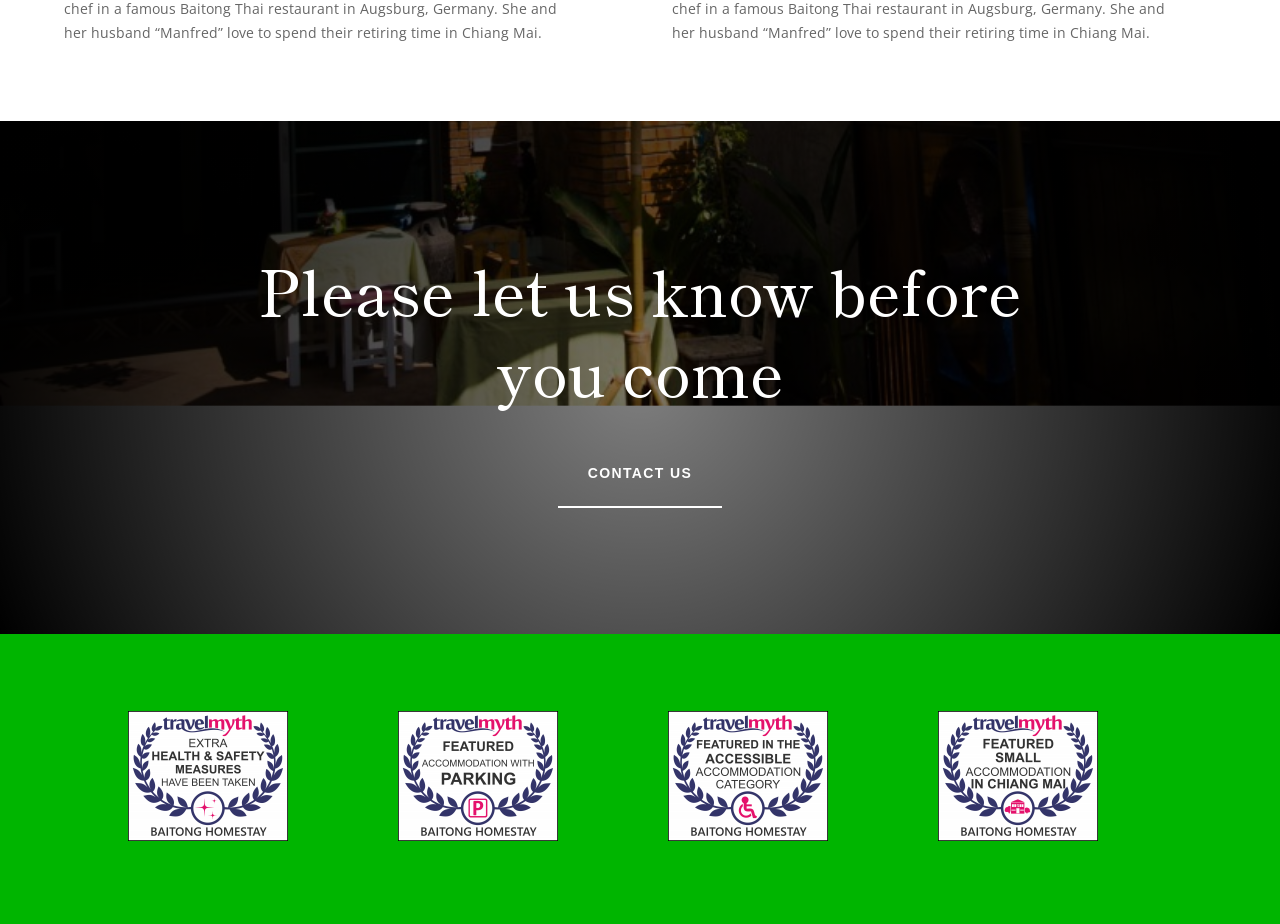What type of content accompanies each hotel option?
Answer the question with a thorough and detailed explanation.

Each hotel option is accompanied by an image, which is likely a visual representation of the hotel or its features. The images are placed below the corresponding links and have similar bounding box coordinates.